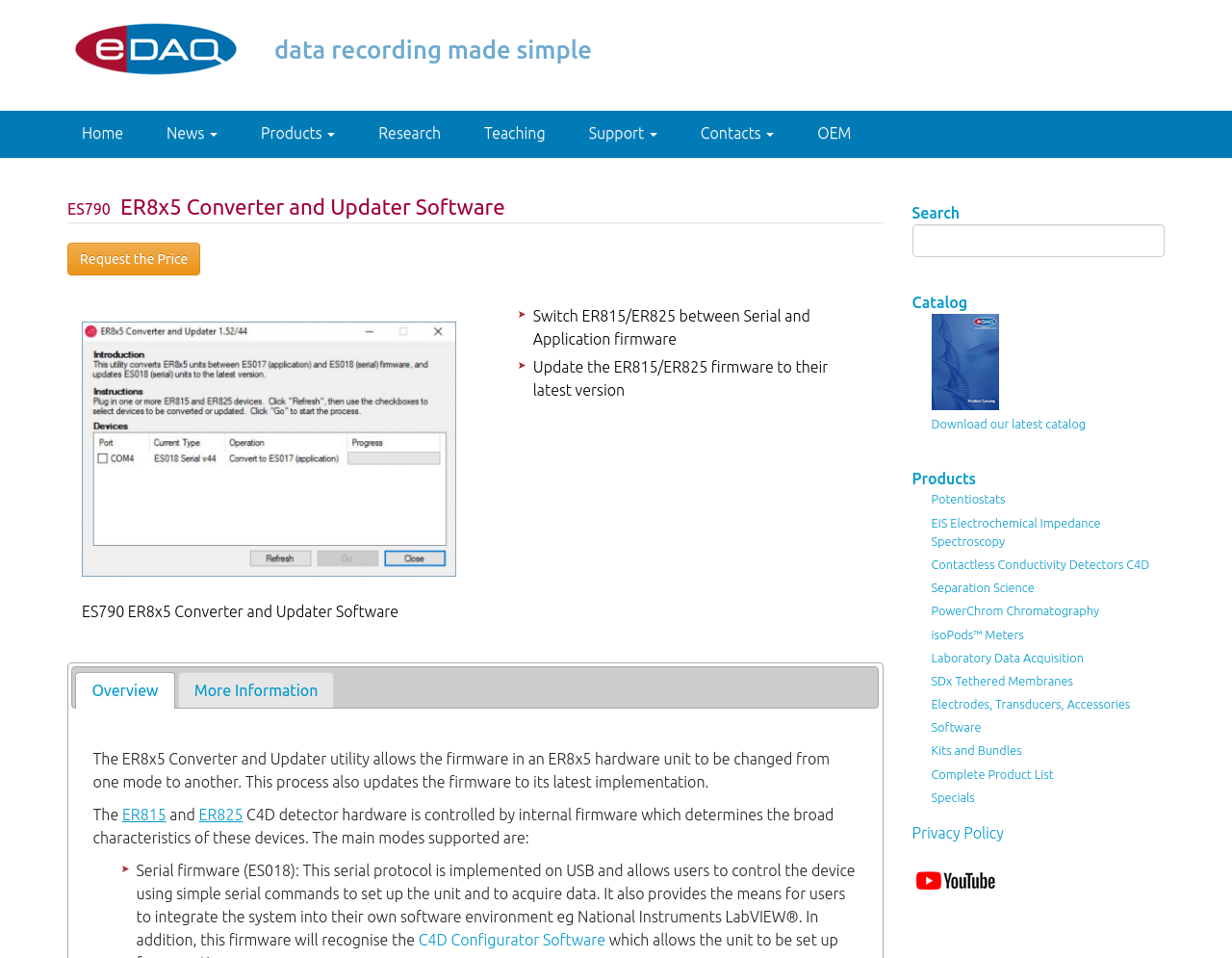Determine the bounding box coordinates for the area that should be clicked to carry out the following instruction: "Download the 'eDAQ Catalog 2018'".

[0.756, 0.416, 0.811, 0.43]